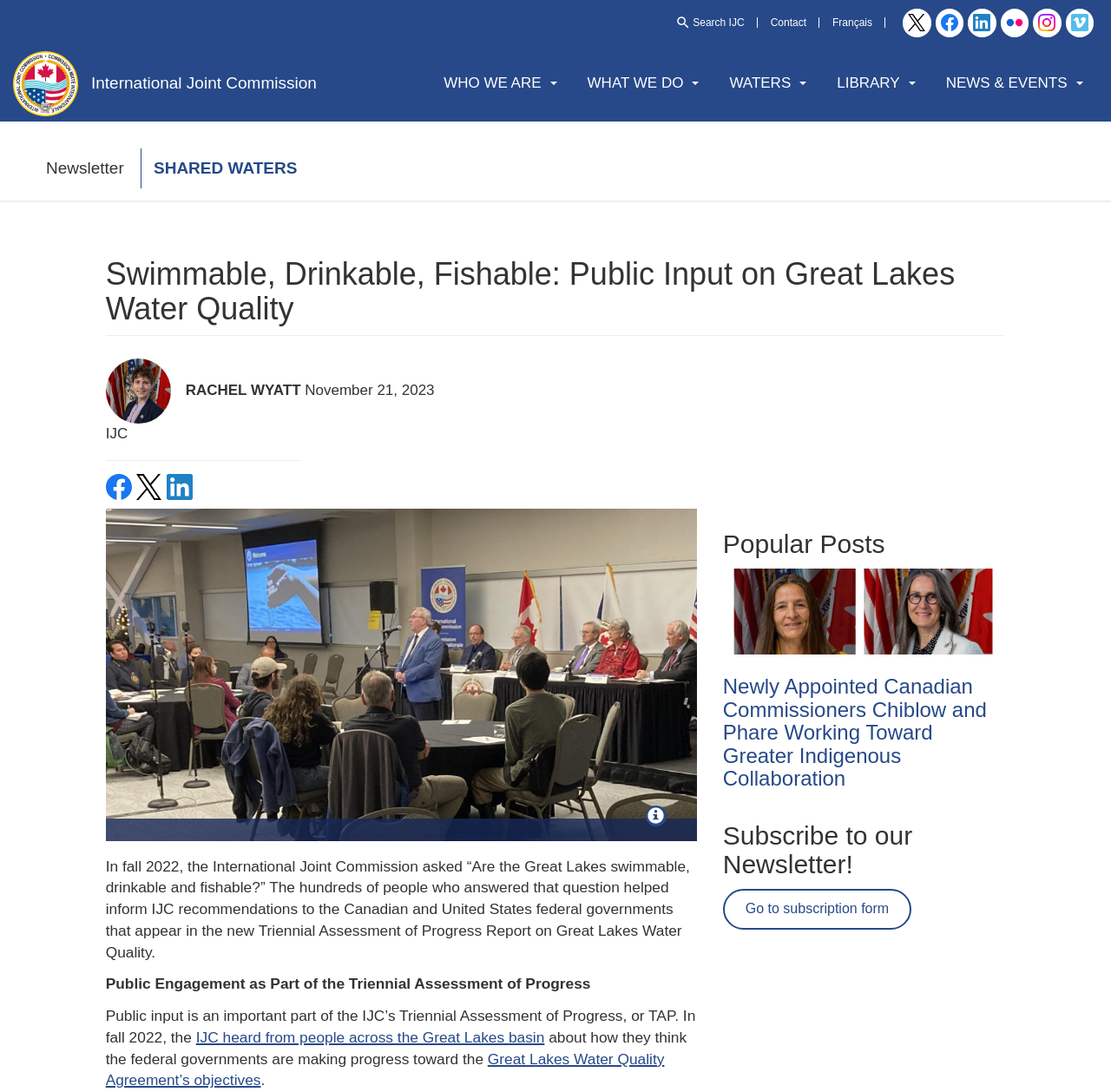Using the information shown in the image, answer the question with as much detail as possible: Who is the person shown in the photo?

I found the answer by looking at the image caption, which mentions that the photo is of Rachel Wyatt, and also by reading the surrounding text, which mentions her name.